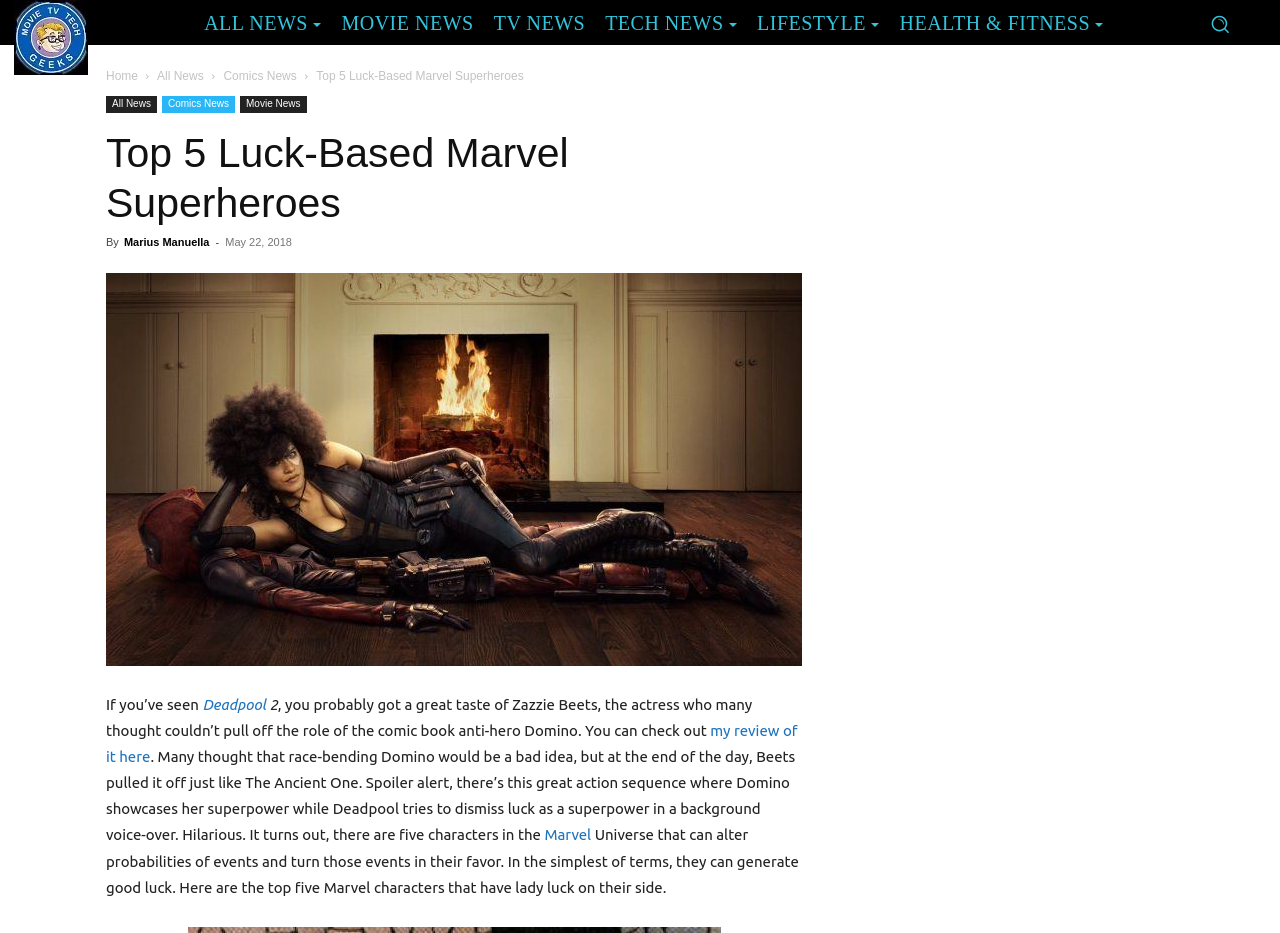Based on the element description, predict the bounding box coordinates (top-left x, top-left y, bottom-right x, bottom-right y) for the UI element in the screenshot: Health & Fitness

[0.695, 0.006, 0.87, 0.042]